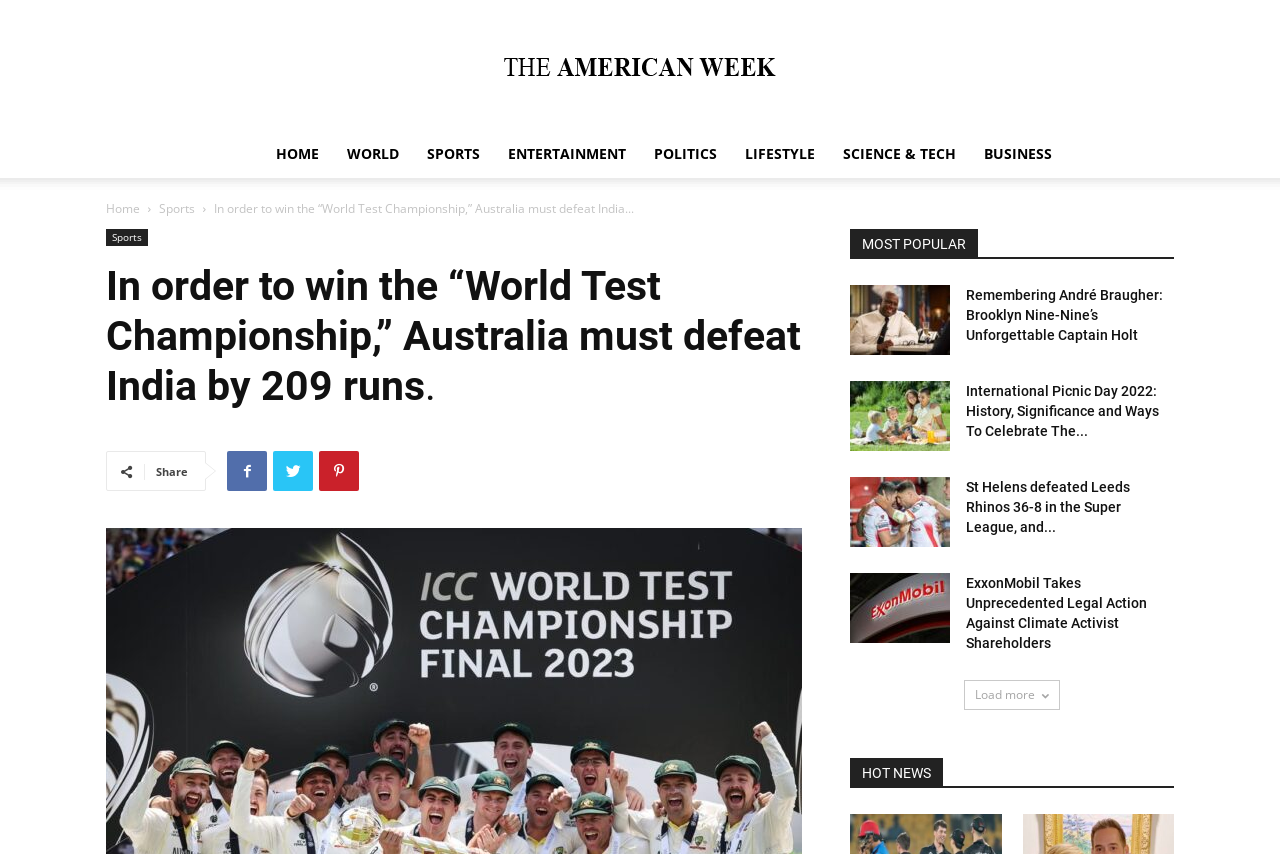How many runs must Australia defeat India by?
Using the image, elaborate on the answer with as much detail as possible.

The question is asking about the number of runs Australia must defeat India by. By reading the text 'In order to win the “World Test Championship,” Australia must defeat India by 209 runs.', we can infer that the answer is '209 runs'.